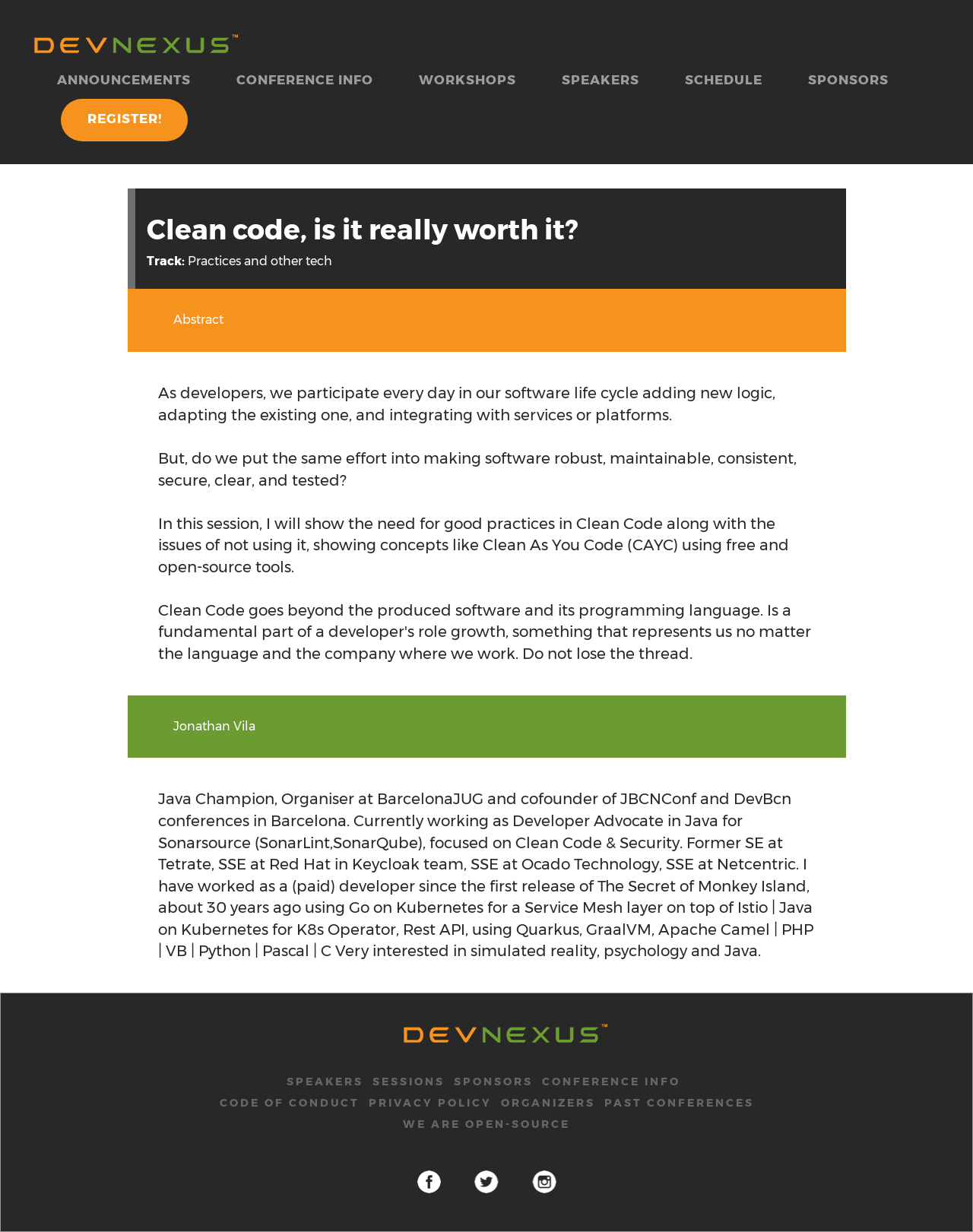Kindly determine the bounding box coordinates for the clickable area to achieve the given instruction: "Check the code of conduct".

[0.225, 0.889, 0.369, 0.901]